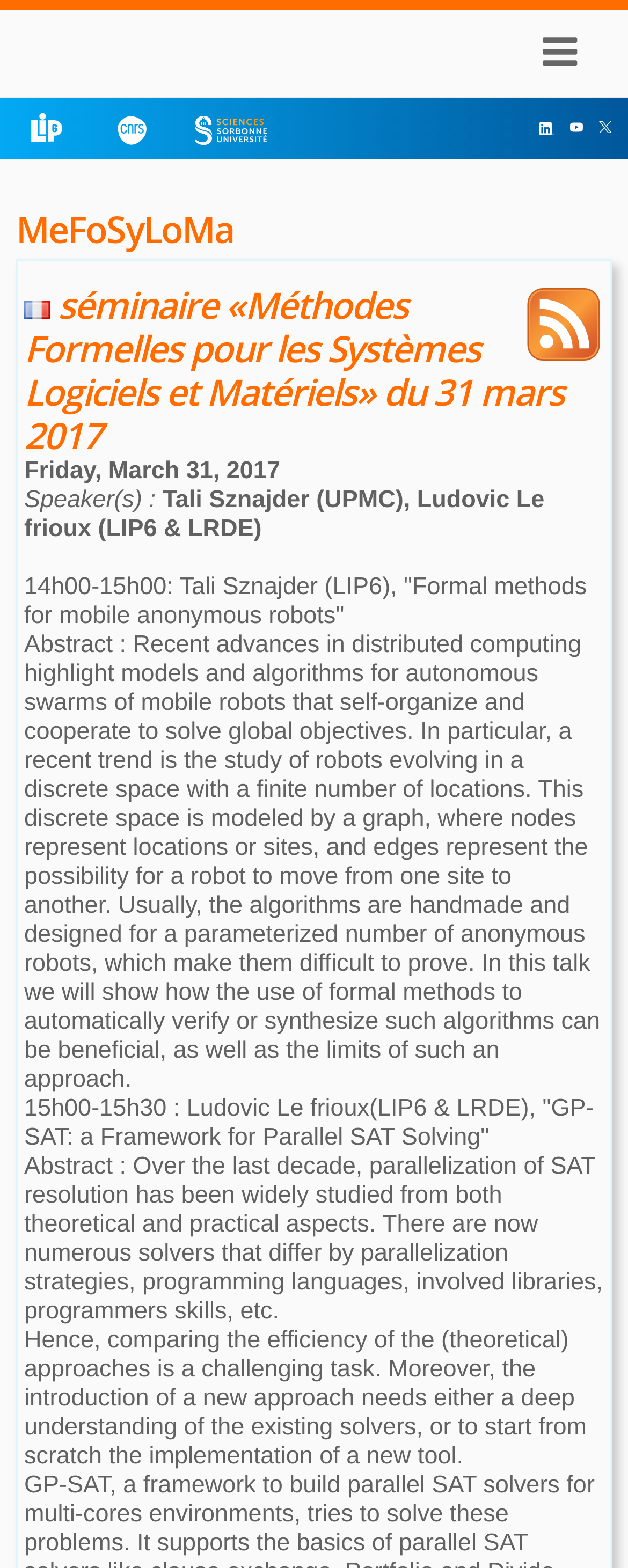Determine the bounding box coordinates for the UI element matching this description: "title="Follow on X"".

[0.954, 0.077, 0.974, 0.085]